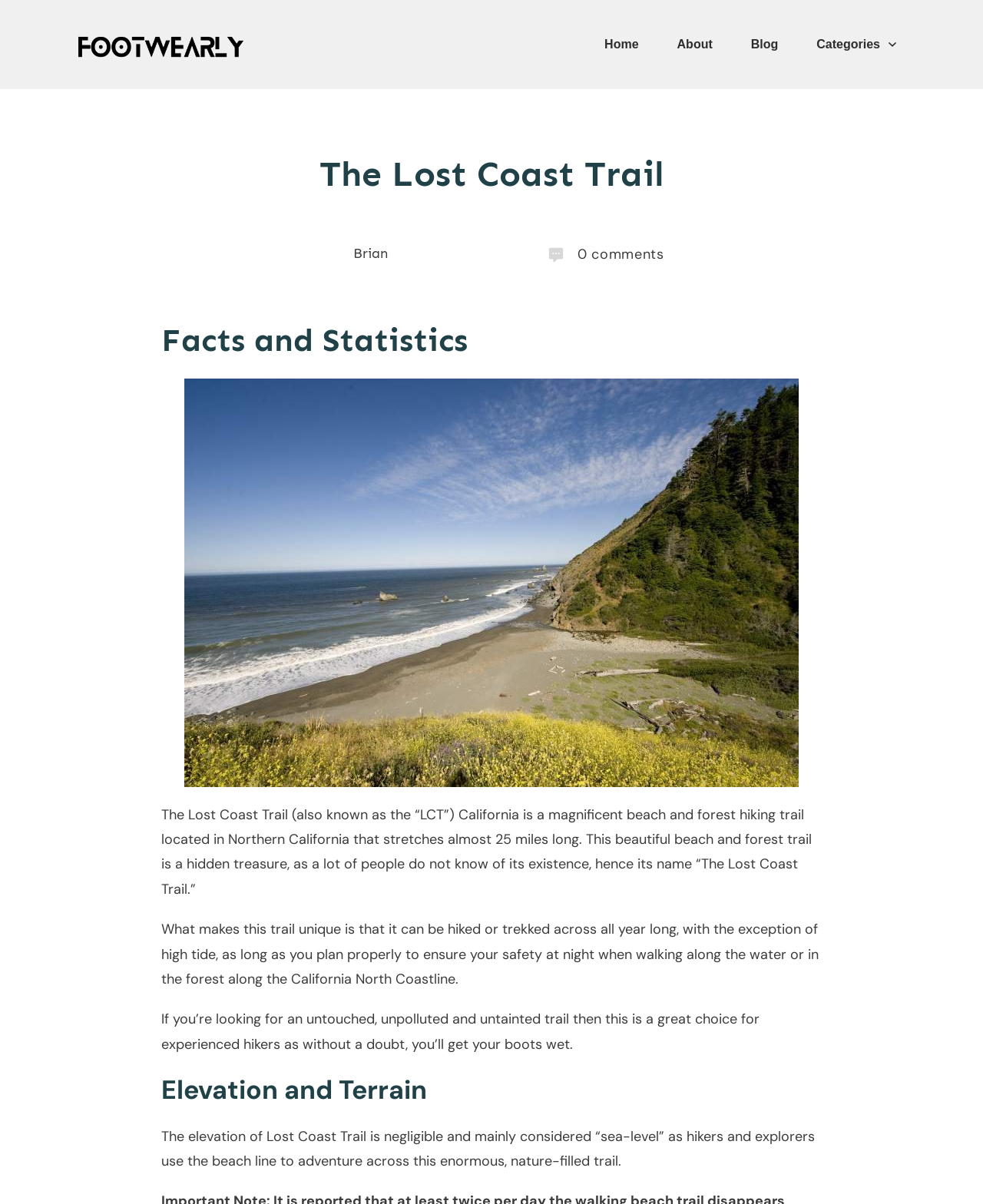Summarize the contents and layout of the webpage in detail.

The webpage is about the Lost Coast Trail in California, a 25-mile long beach and forest hiking trail that can be hiked or trekked across all year long. At the top of the page, there are several links, including "Home", "About", "Blog", and "Categories", aligned horizontally. To the right of these links, there is a small image.

Below the links, there is a large heading that reads "The Lost Coast Trail", followed by a link with the same text. Underneath, there is a section with a link "Standard Post" accompanied by a small image, and a text "Brian" next to it. To the right, there is a link "0 comments" with a small layout table and an image above it.

The main content of the page is divided into sections, each with a heading. The first section is "Facts and Statistics", which provides an introduction to the Lost Coast Trail, describing it as a hidden treasure and a magnificent beach and forest hiking trail. The text explains that the trail can be hiked or trekked across all year long, with the exception of high tide, and that it's a great choice for experienced hikers.

The second section is "Elevation and Terrain", which describes the elevation of the Lost Coast Trail as negligible and mainly considered "sea-level" since hikers use the beach line to adventure across the trail.